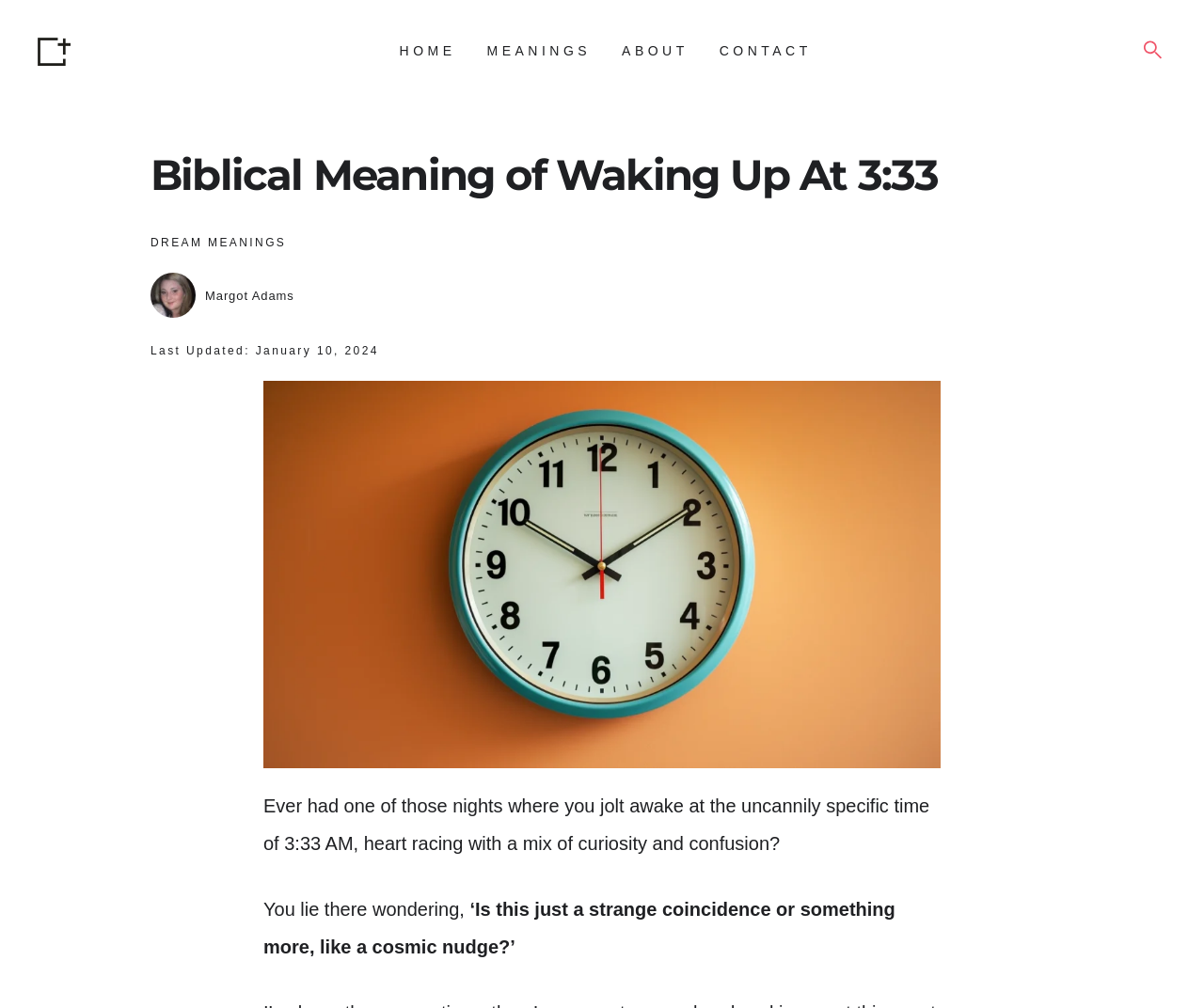Identify the bounding box coordinates of the clickable region necessary to fulfill the following instruction: "enlarge the image". The bounding box coordinates should be four float numbers between 0 and 1, i.e., [left, top, right, bottom].

[0.753, 0.393, 0.769, 0.412]